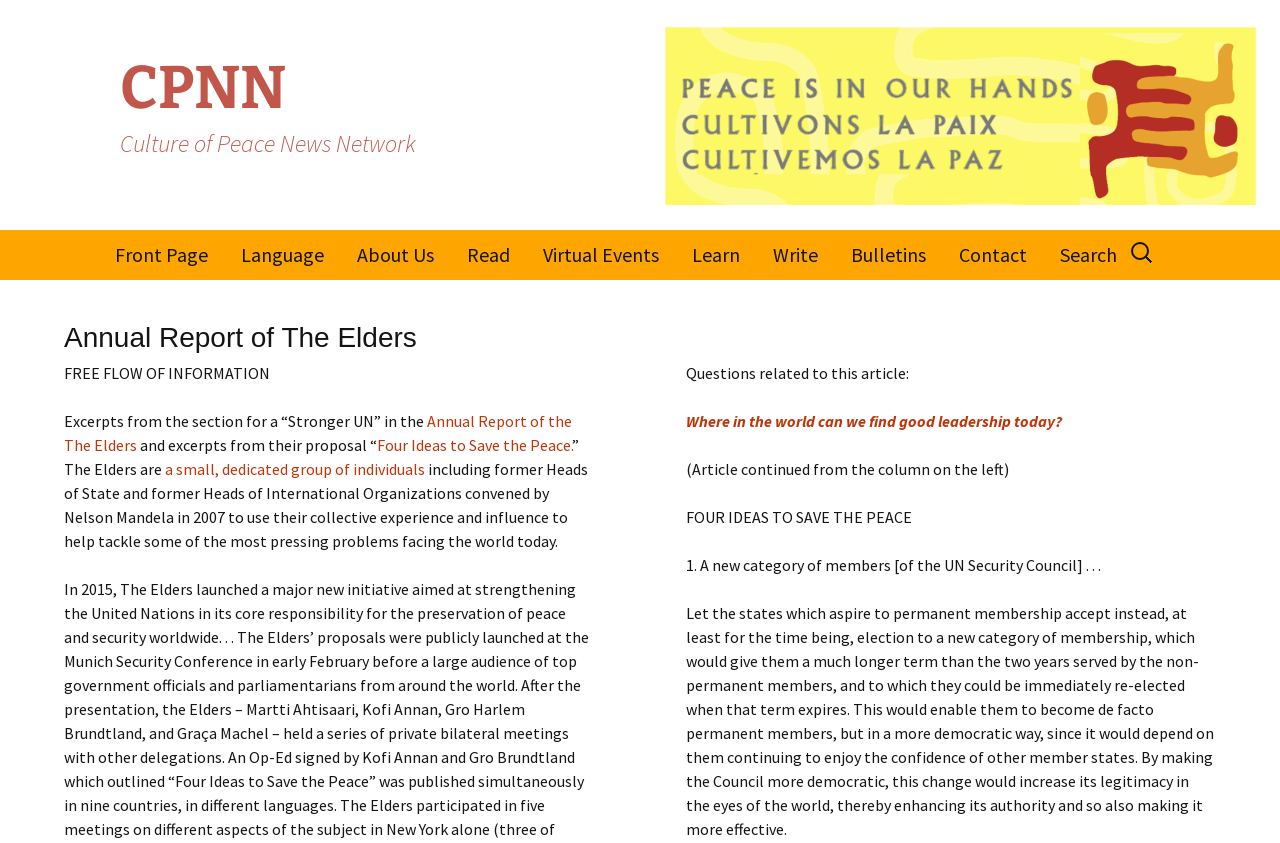Please specify the bounding box coordinates of the area that should be clicked to accomplish the following instruction: "Search for something". The coordinates should consist of four float numbers between 0 and 1, i.e., [left, top, right, bottom].

[0.88, 0.274, 0.906, 0.325]